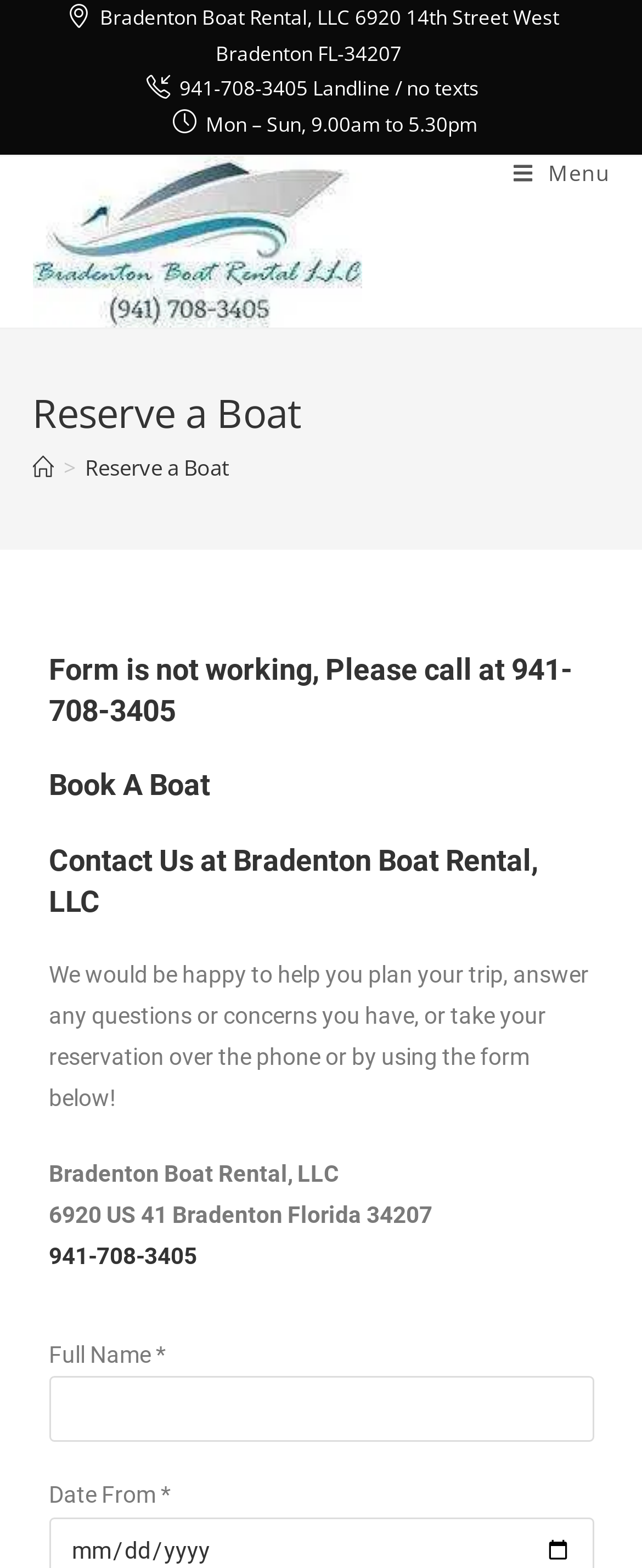What is the operating hours of Bradenton Boat Rental, LLC?
Look at the image and respond to the question as thoroughly as possible.

I found the operating hours by looking at the top section of the webpage, where the contact information is provided. The operating hours are mentioned as 'Mon – Sun, 9.00am to 5.30pm'.